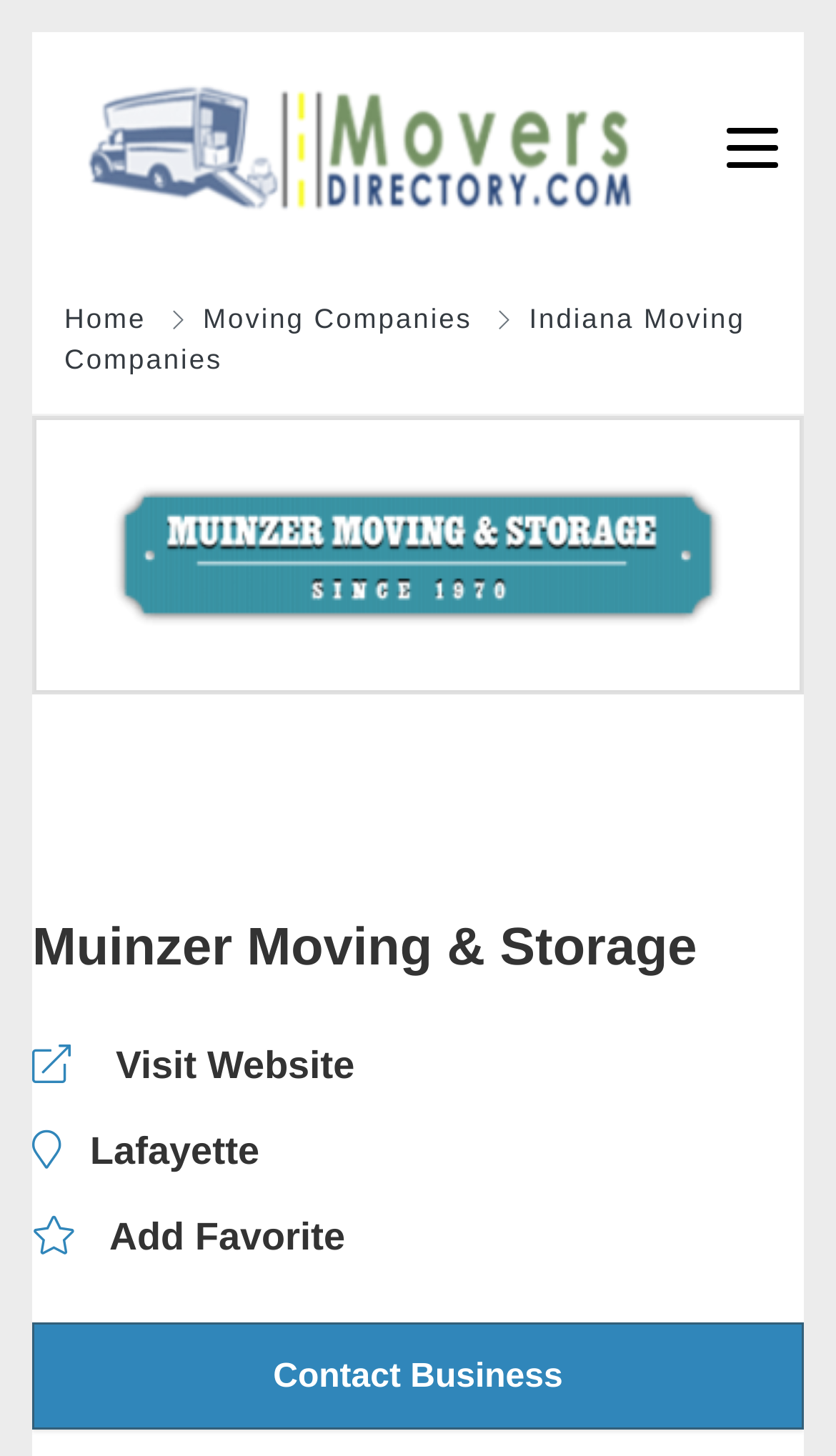What year did Muinzer Moving and Storage Co. begin?
Answer the question with a detailed and thorough explanation.

The answer can be found in the second StaticText element, which states 'Muinzer Moving and Storage Co. was begun December 1970 by Mike and Stacy Muinzer with one utilized truck and a 3600 square foot warehouse.'